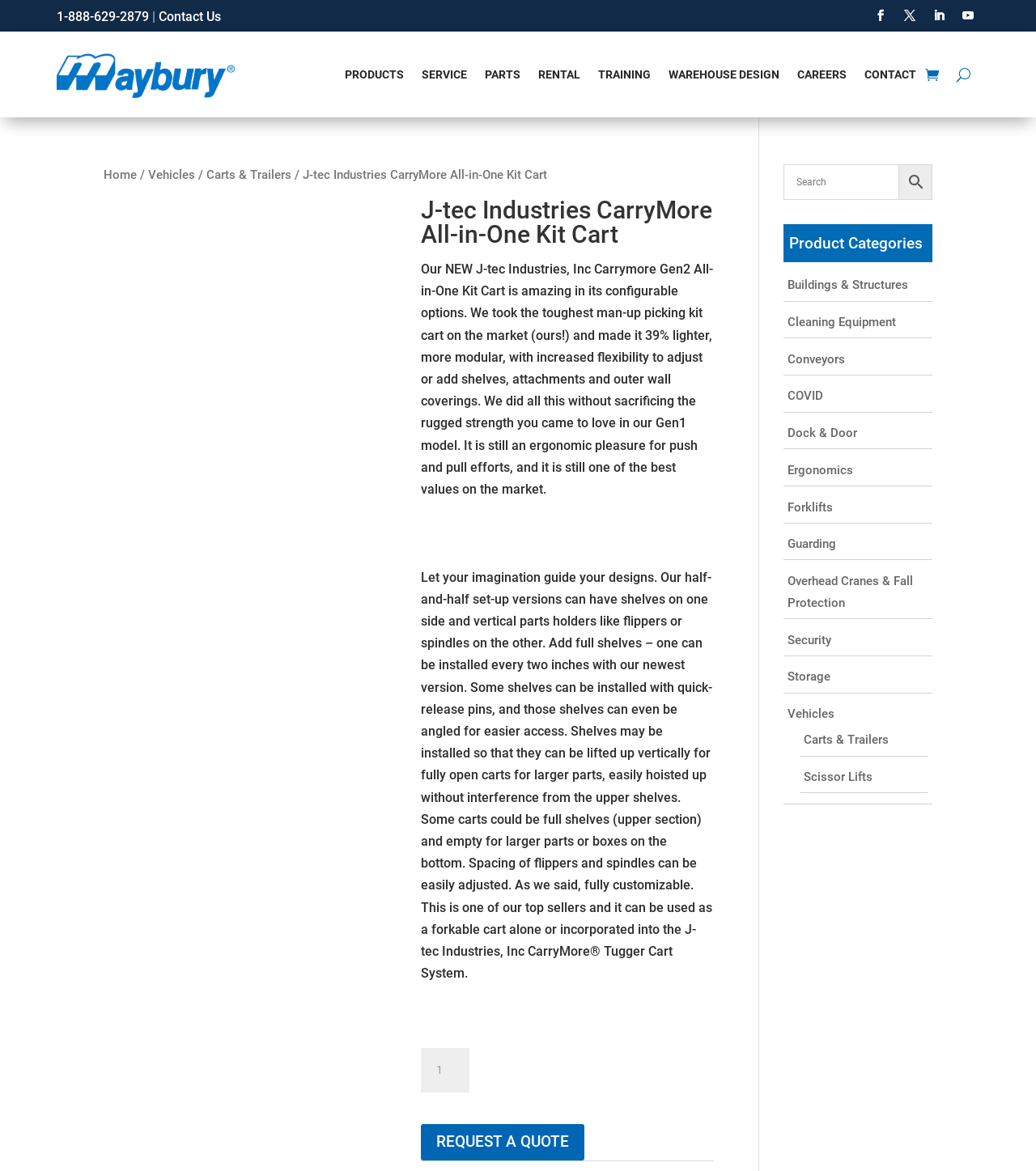Please answer the following question as detailed as possible based on the image: 
What is the minimum quantity of the product that can be requested?

I found the minimum quantity by looking at the spin button with the label 'Product quantity', which has a minimum value of 1.